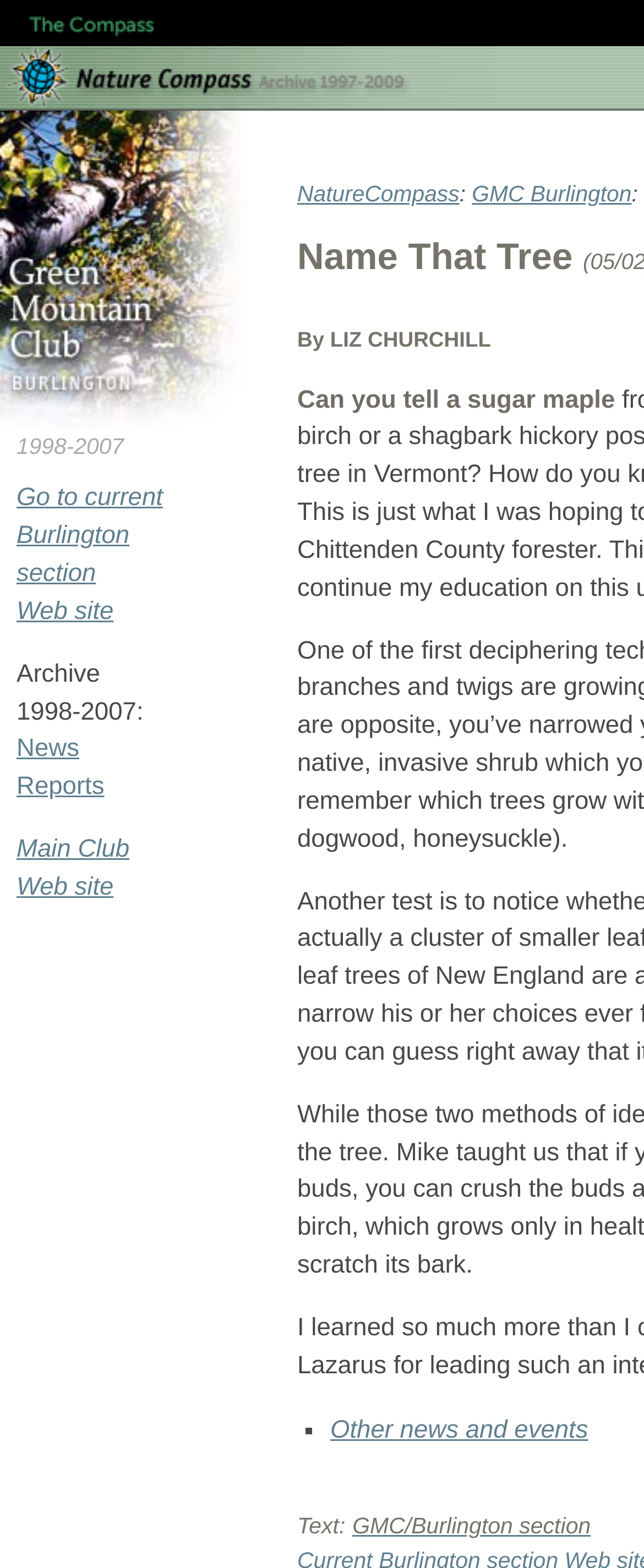Please find and provide the title of the webpage.

Name That Tree (05/02)